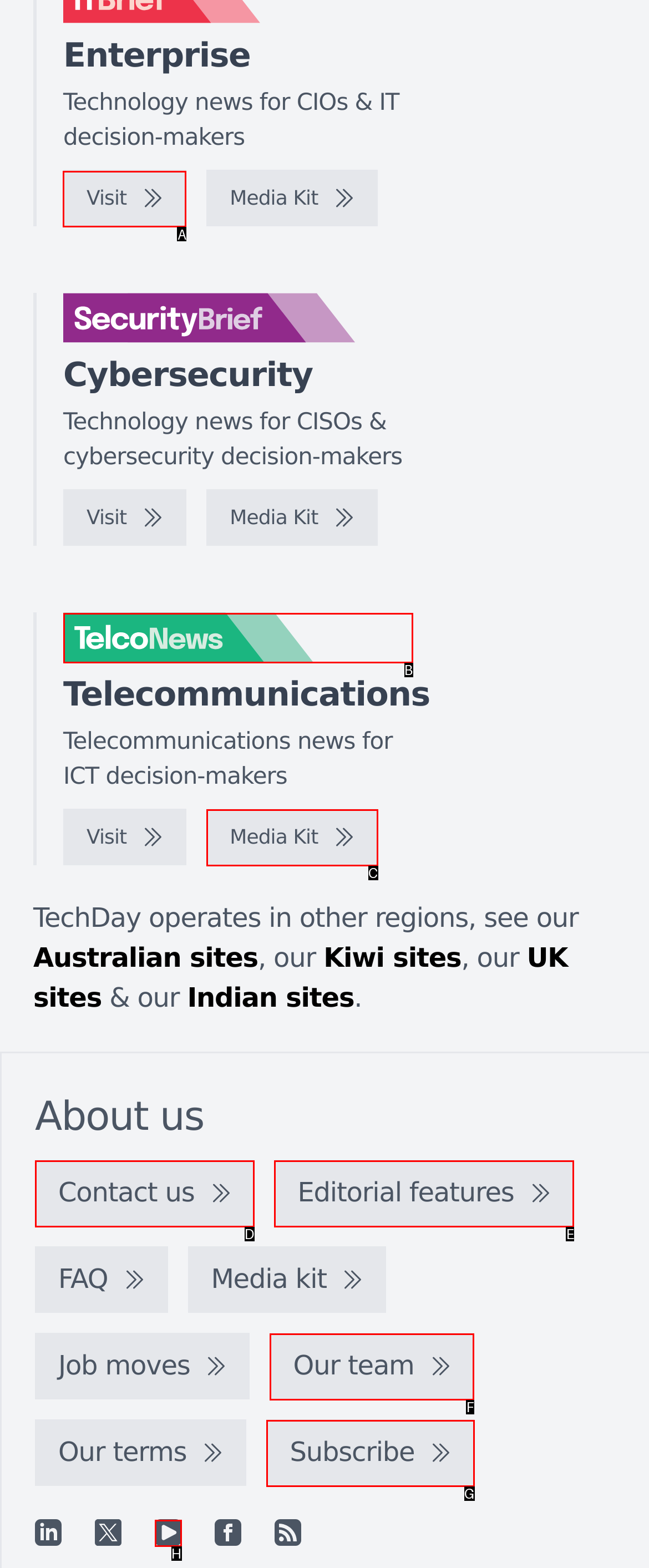Determine which HTML element to click for this task: Visit Enterprise Provide the letter of the selected choice.

A